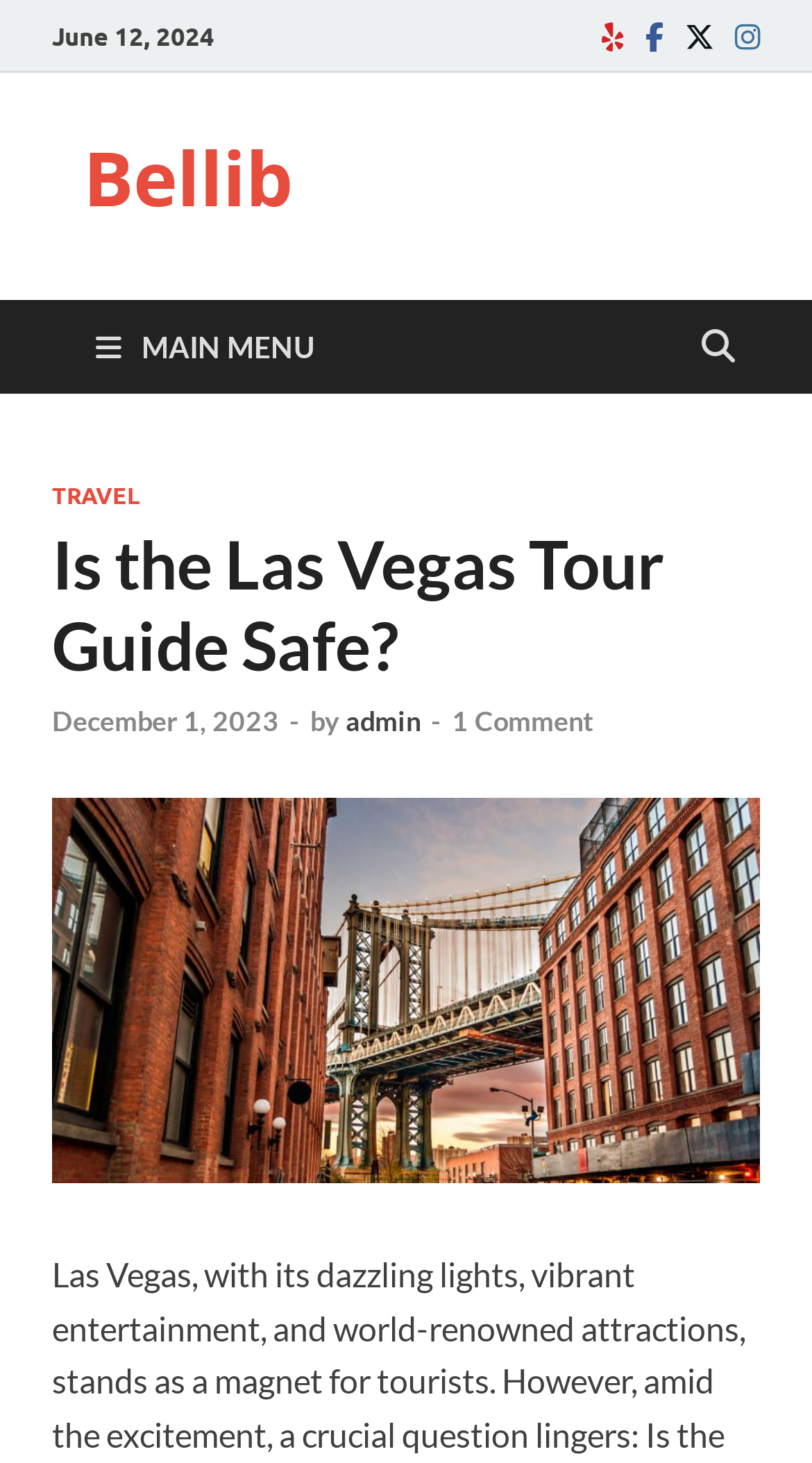Please give a concise answer to this question using a single word or phrase: 
What is the category of the article?

TRAVEL